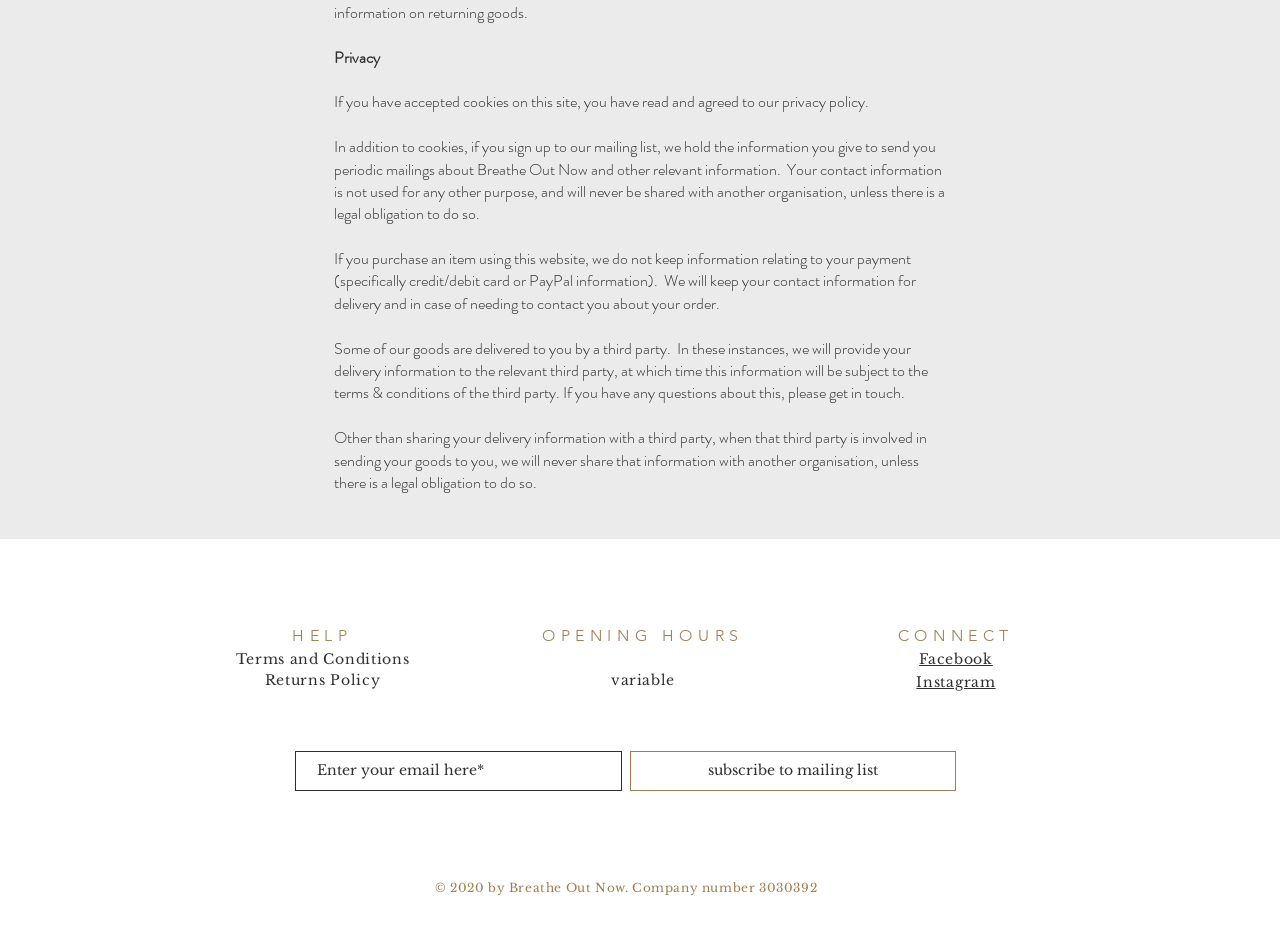Using details from the image, please answer the following question comprehensively:
What is the company number of Breathe Out Now?

The company number is mentioned at the bottom of the webpage, '© 2020 by Breathe Out Now. Company number 3030392'.